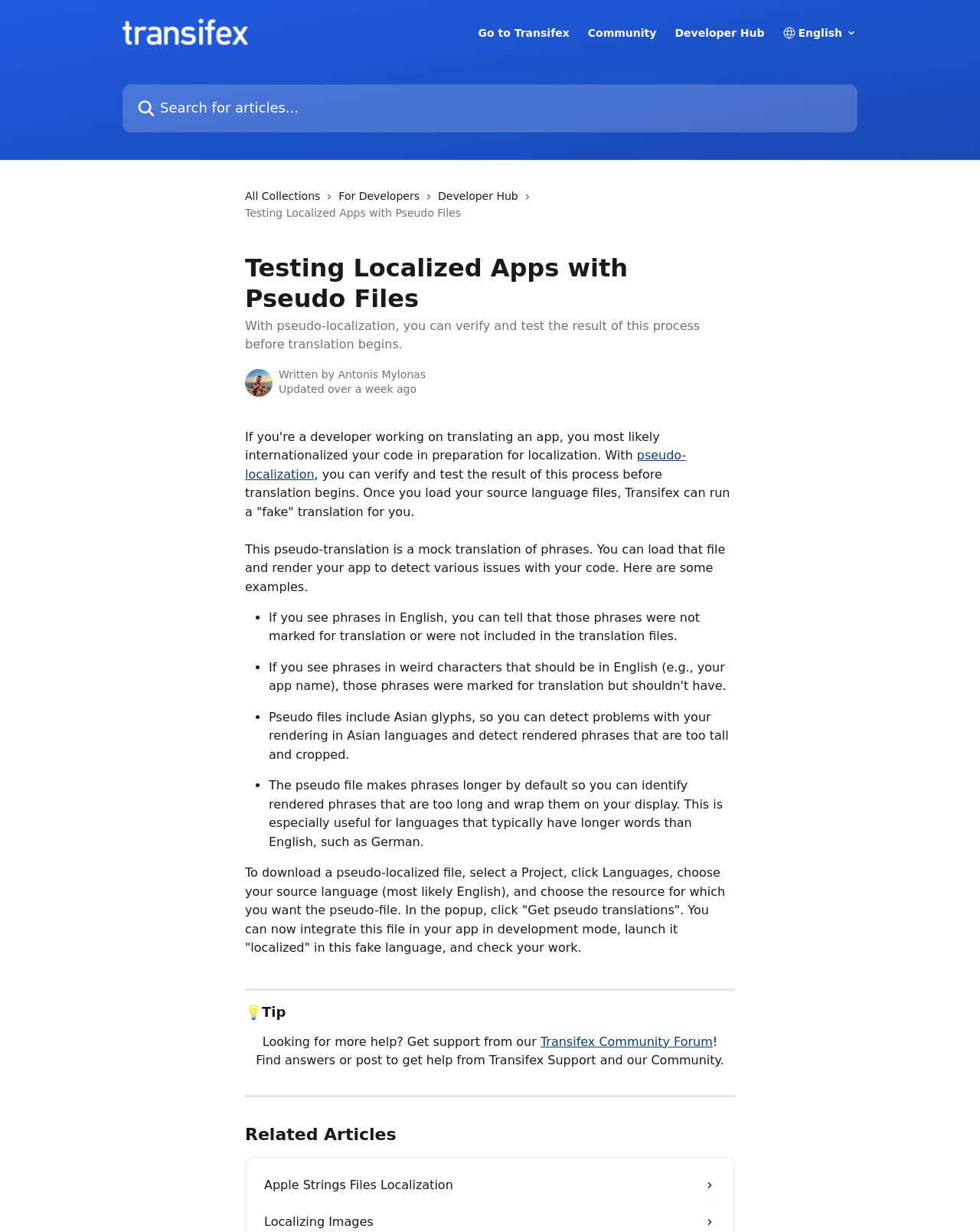Please identify the bounding box coordinates of the clickable area that will allow you to execute the instruction: "Read Apple Strings Files Localization".

[0.26, 0.947, 0.74, 0.977]